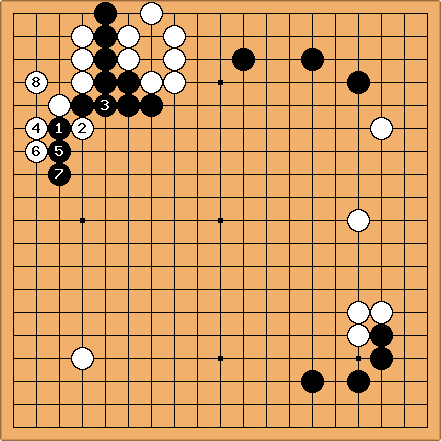What is the purpose of the image?
Based on the image, answer the question in a detailed manner.

The image is described as 'Diagram 5 - The Sequence that Follows', which implies that it is meant to illustrate a specific tactical arrangement of black and white stones on the Go board, highlighting the strategic implications and potential outcomes of the described position in the game.